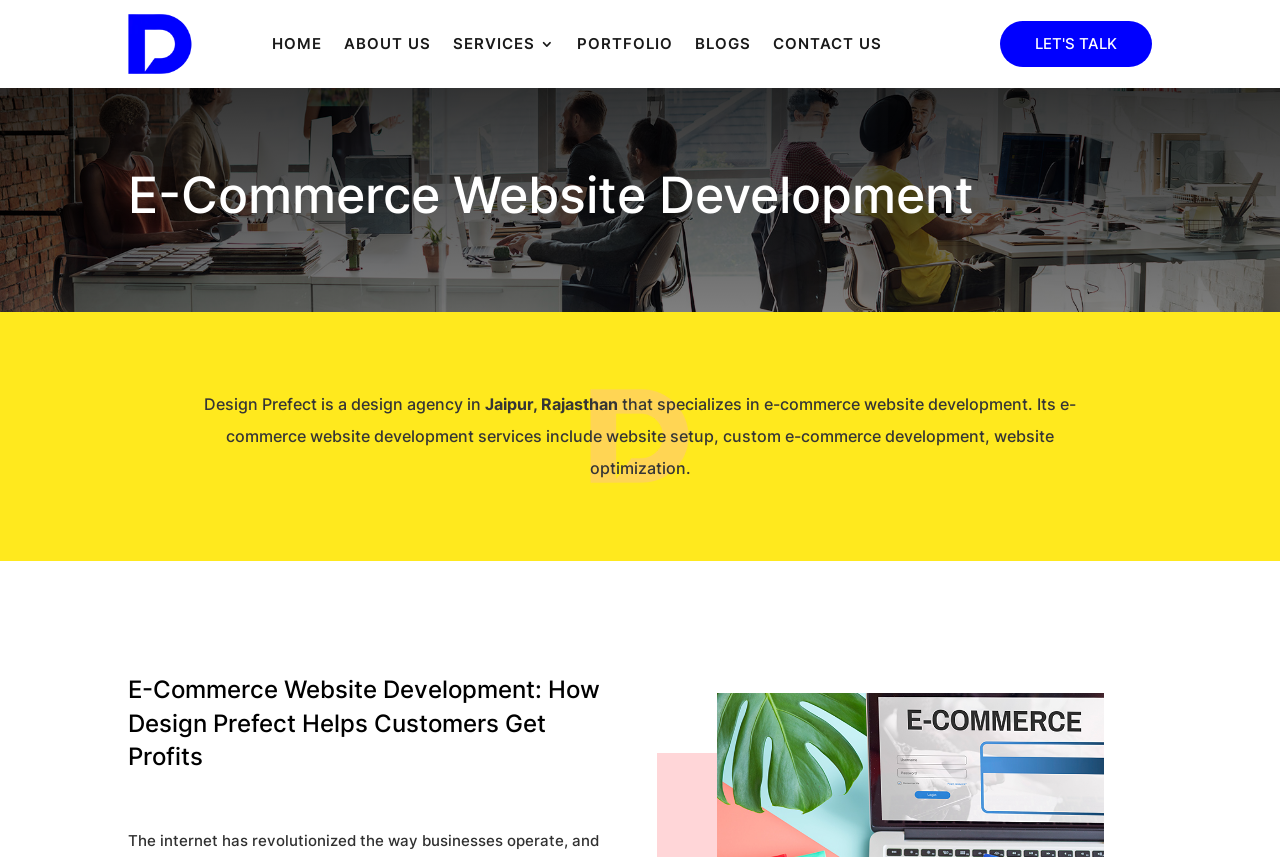Provide the bounding box coordinates of the section that needs to be clicked to accomplish the following instruction: "Click on the 'HOME' link."

[0.212, 0.007, 0.251, 0.096]